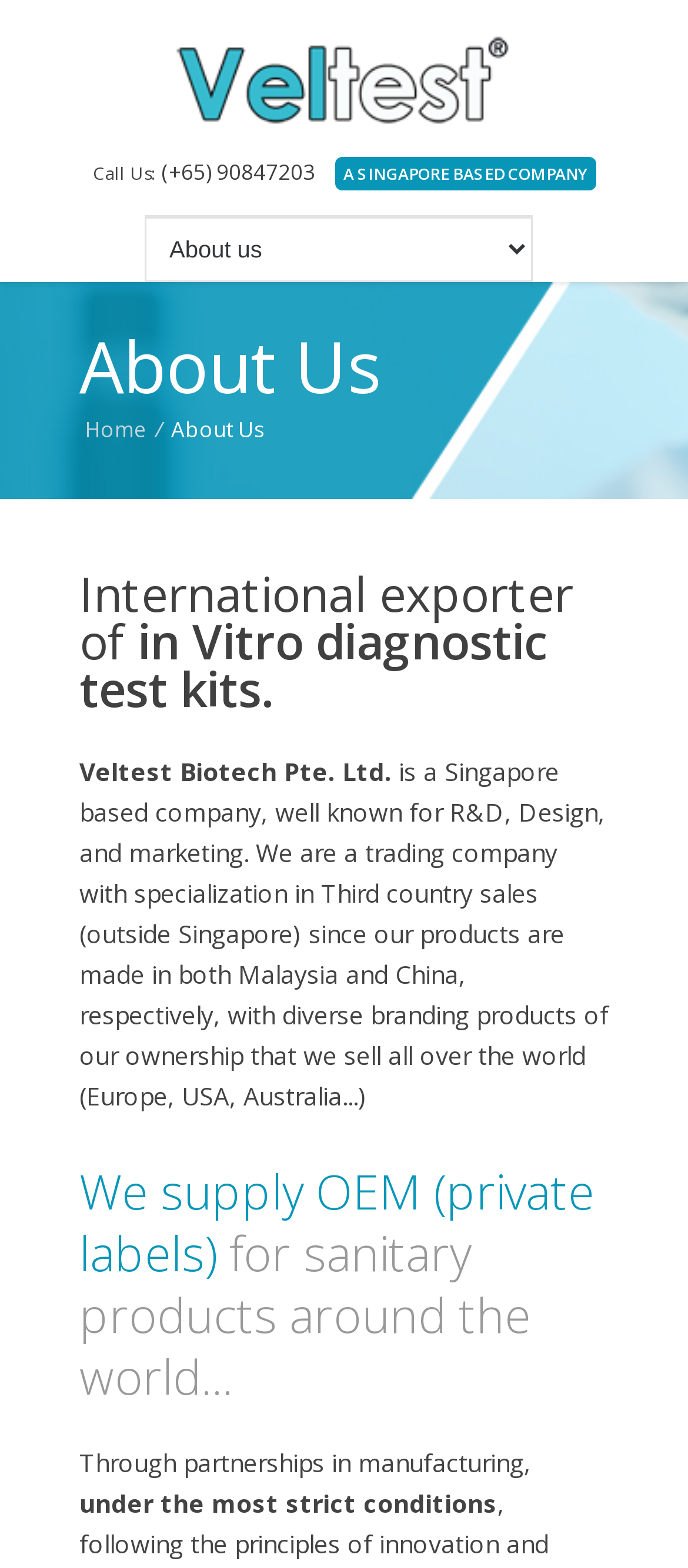Please respond in a single word or phrase: 
What is the company's specialization?

Third country sales